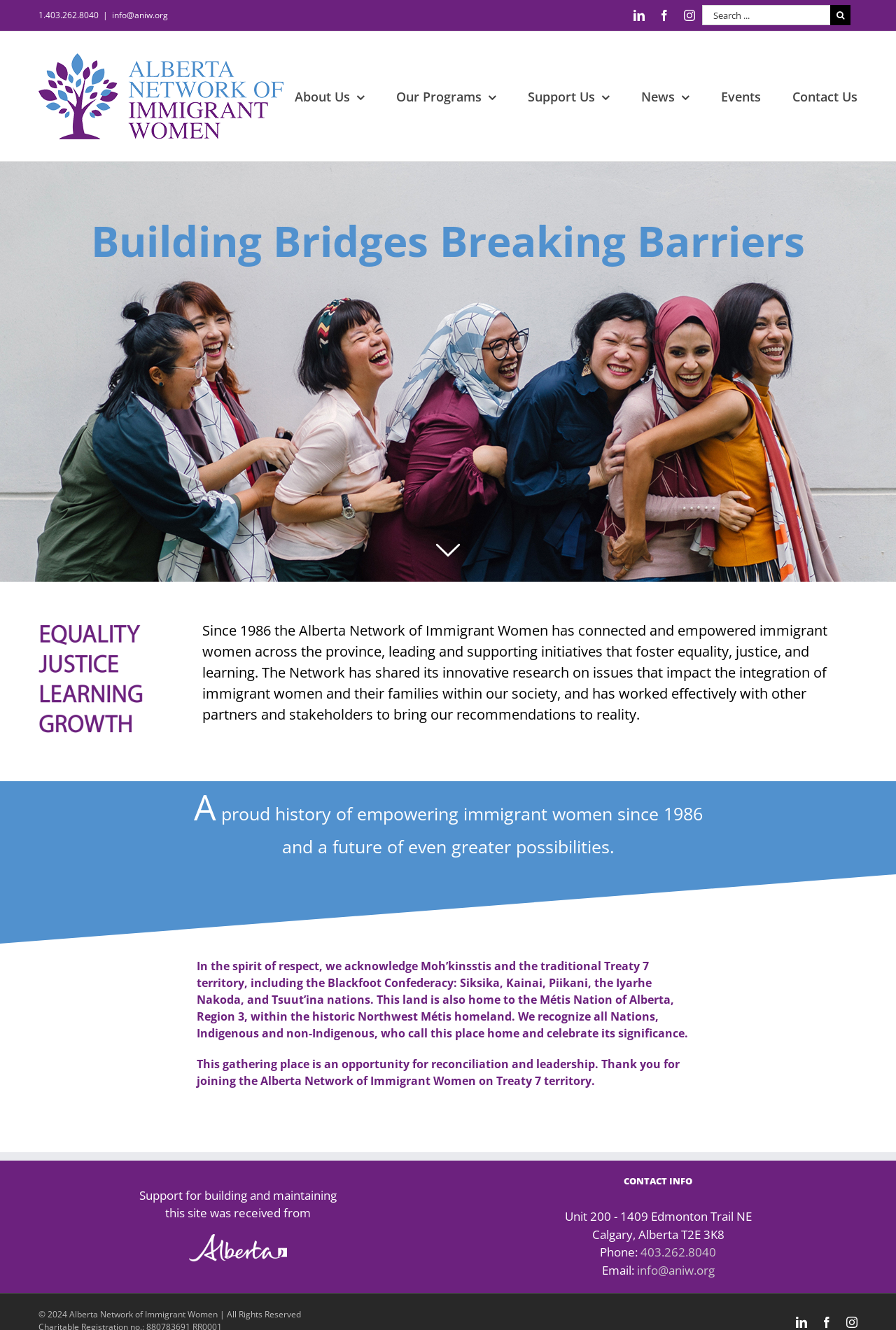What is the organization's mission?
Please answer using one word or phrase, based on the screenshot.

Empowering immigrant women